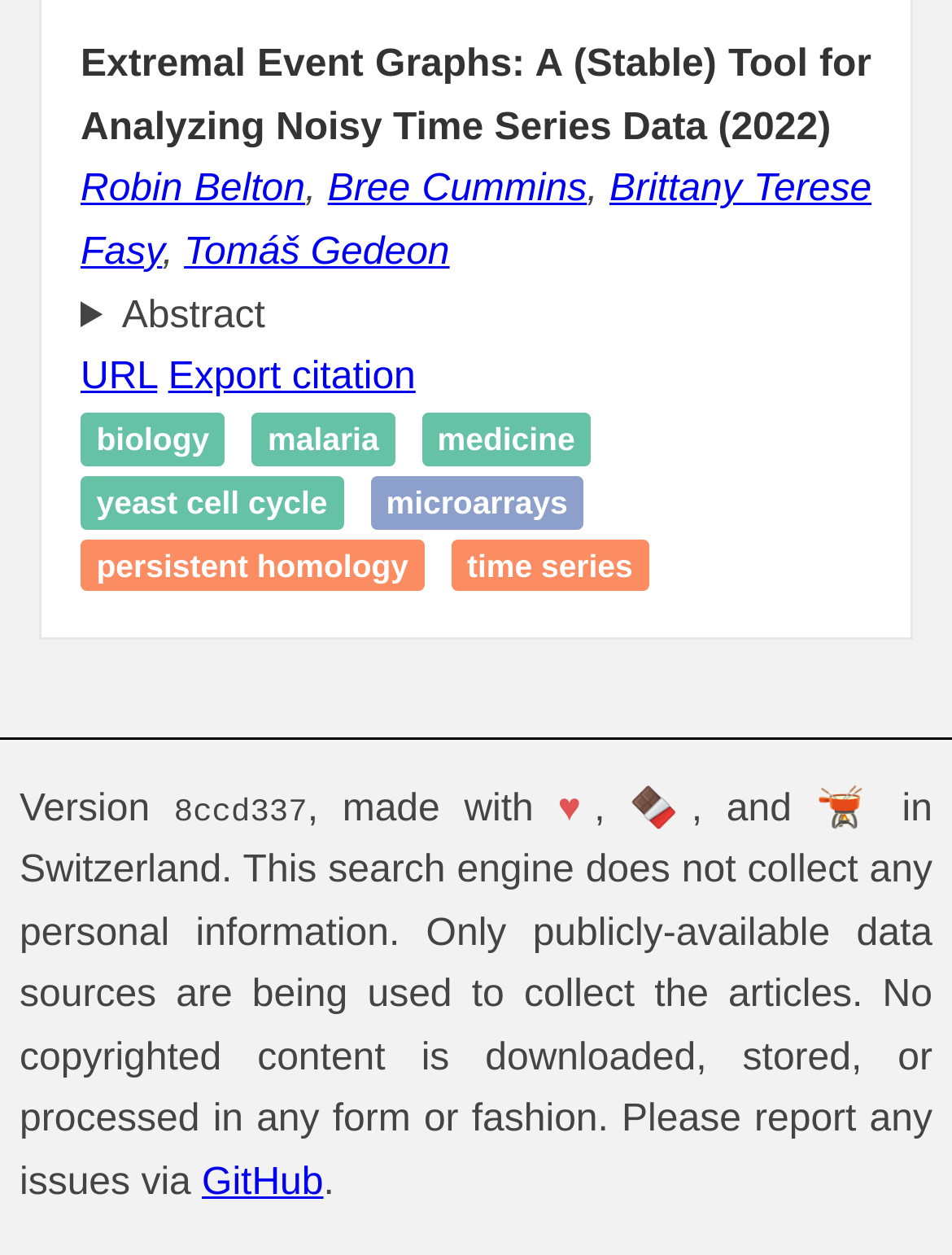Using the element description: "Tomáš Gedeon", determine the bounding box coordinates for the specified UI element. The coordinates should be four float numbers between 0 and 1, [left, top, right, bottom].

[0.193, 0.185, 0.472, 0.218]